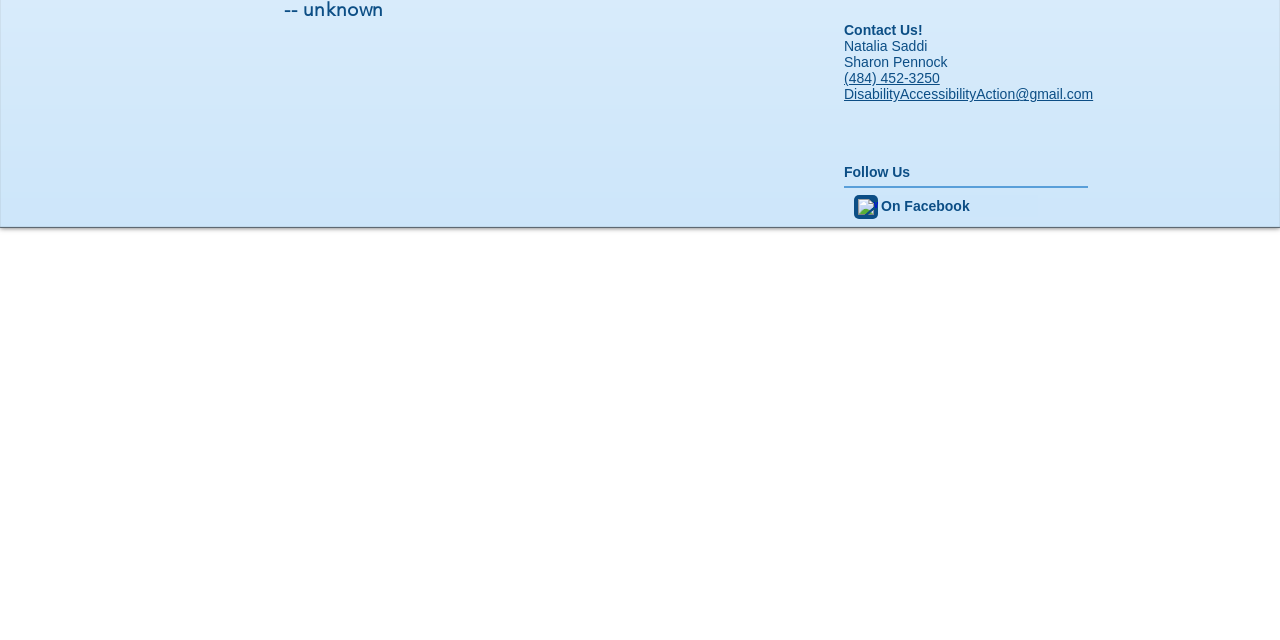Using the element description provided, determine the bounding box coordinates in the format (top-left x, top-left y, bottom-right x, bottom-right y). Ensure that all values are floating point numbers between 0 and 1. Element description: ‪(484) 452-3250‬

[0.659, 0.11, 0.734, 0.135]